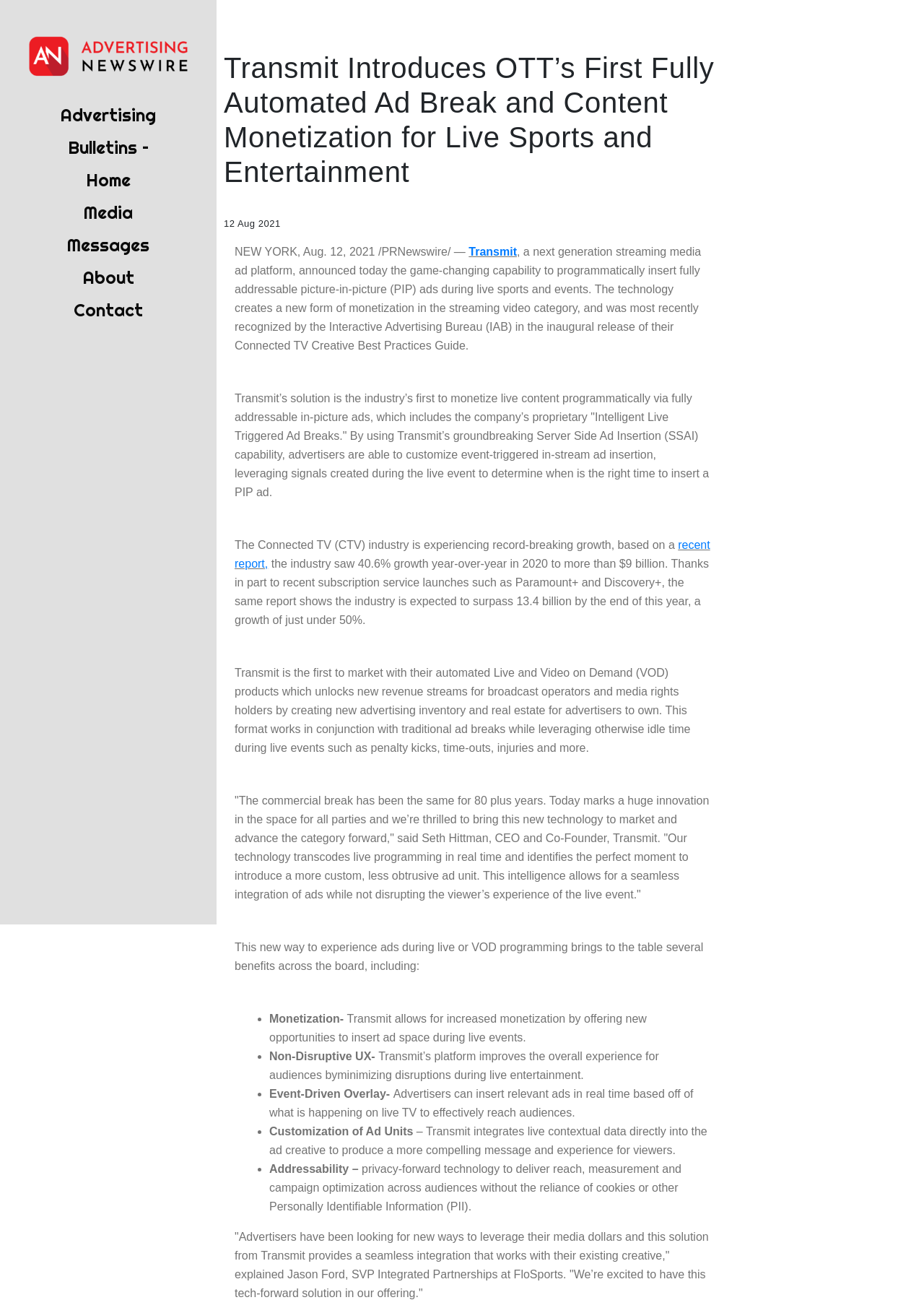What is the expected growth of the Connected TV industry by the end of this year?
Please provide a single word or phrase as your answer based on the image.

50%